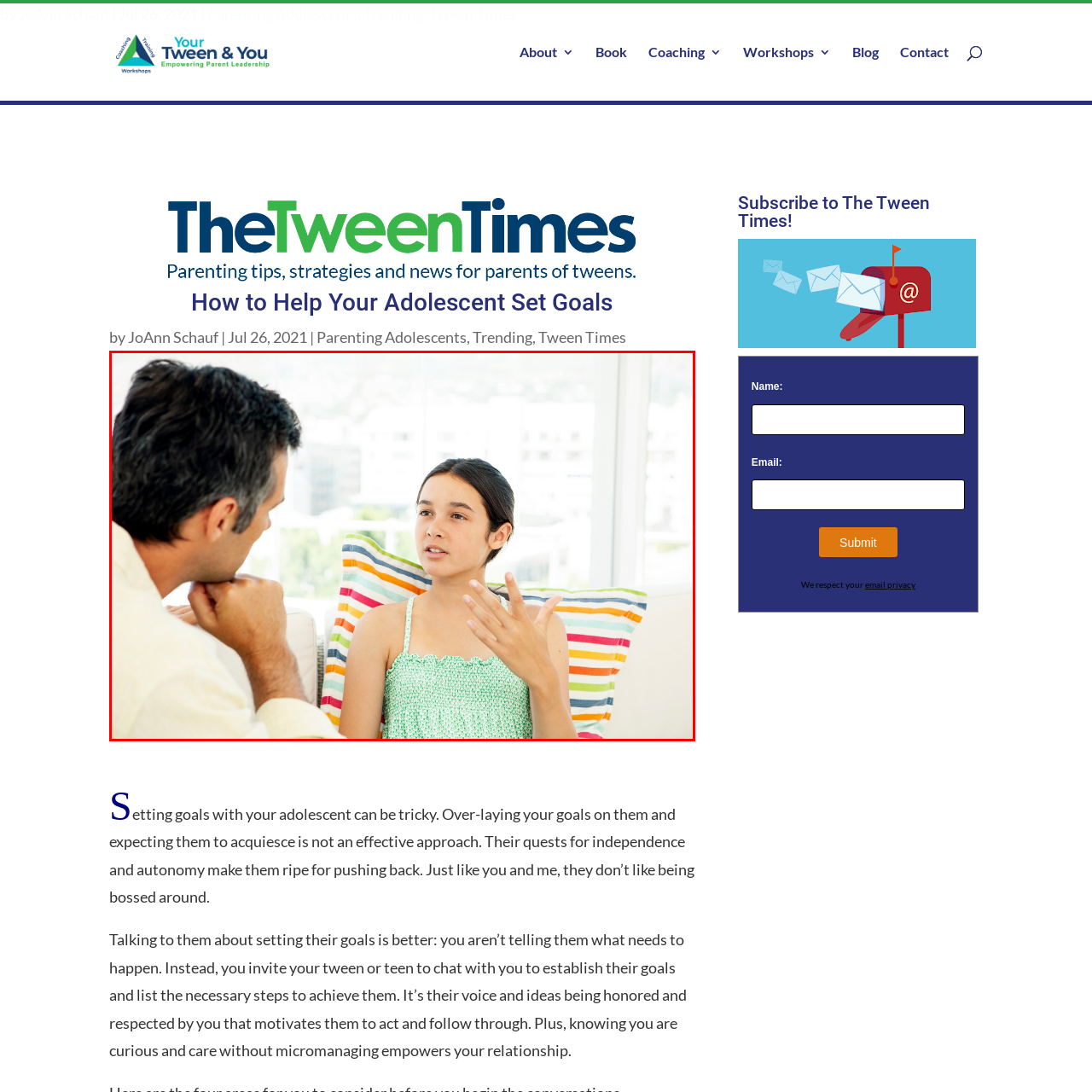Direct your attention to the image within the red boundary and answer the question with a single word or phrase:
What is the father doing with his hand?

Resting his chin